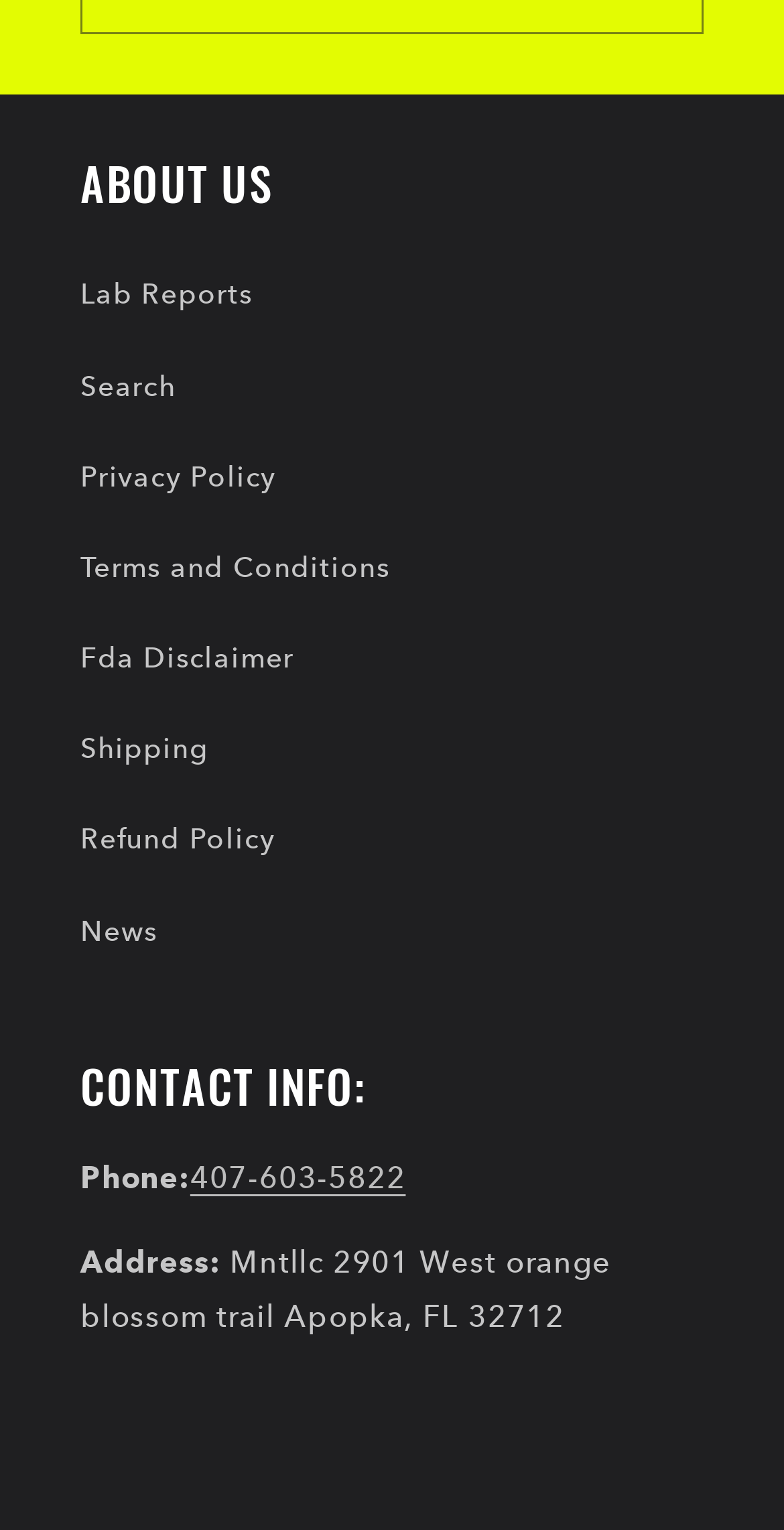Can you show the bounding box coordinates of the region to click on to complete the task described in the instruction: "Call the phone number"?

[0.243, 0.758, 0.517, 0.782]